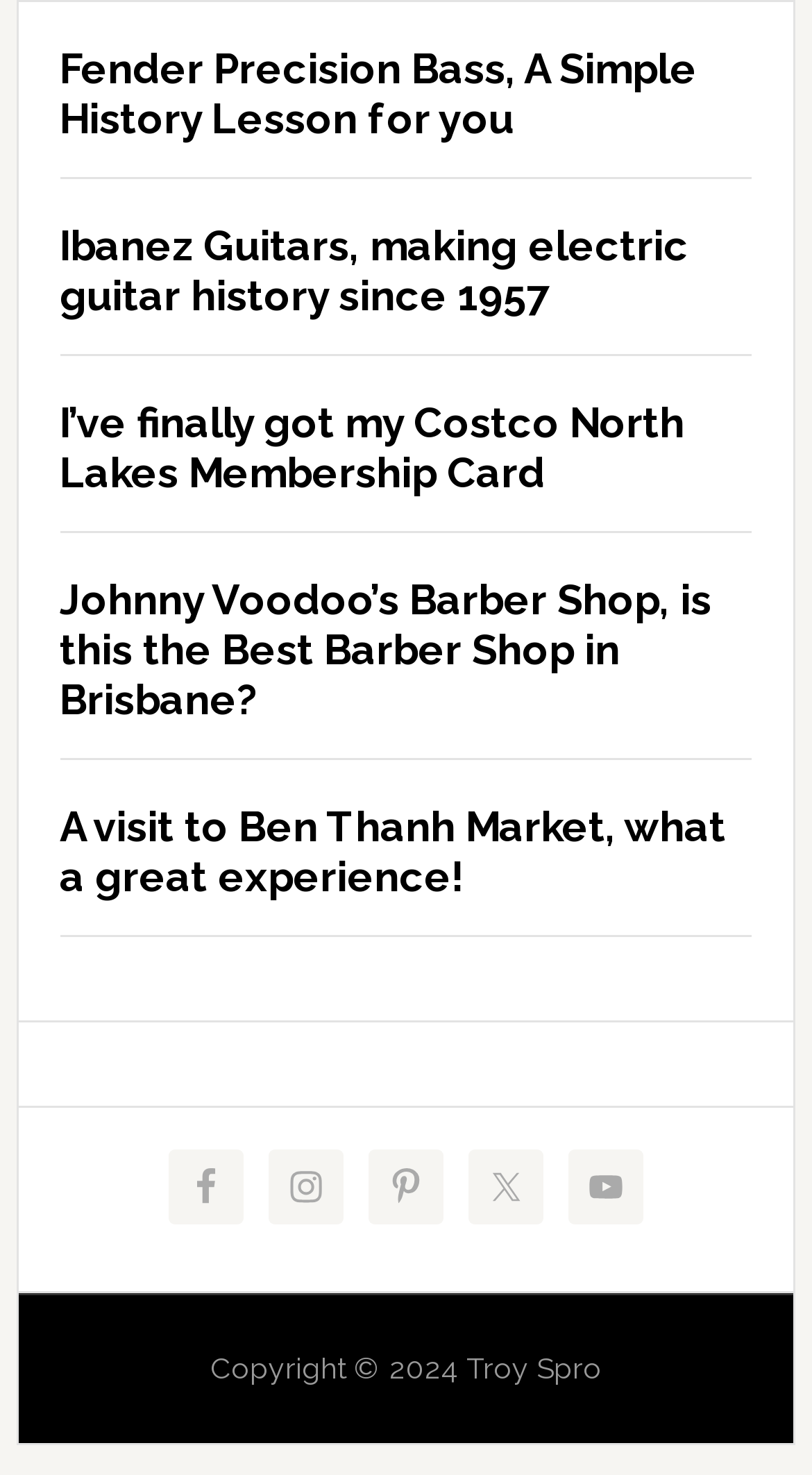Pinpoint the bounding box coordinates of the clickable element needed to complete the instruction: "Click on the Fender Precision Bass article". The coordinates should be provided as four float numbers between 0 and 1: [left, top, right, bottom].

[0.074, 0.03, 0.926, 0.121]